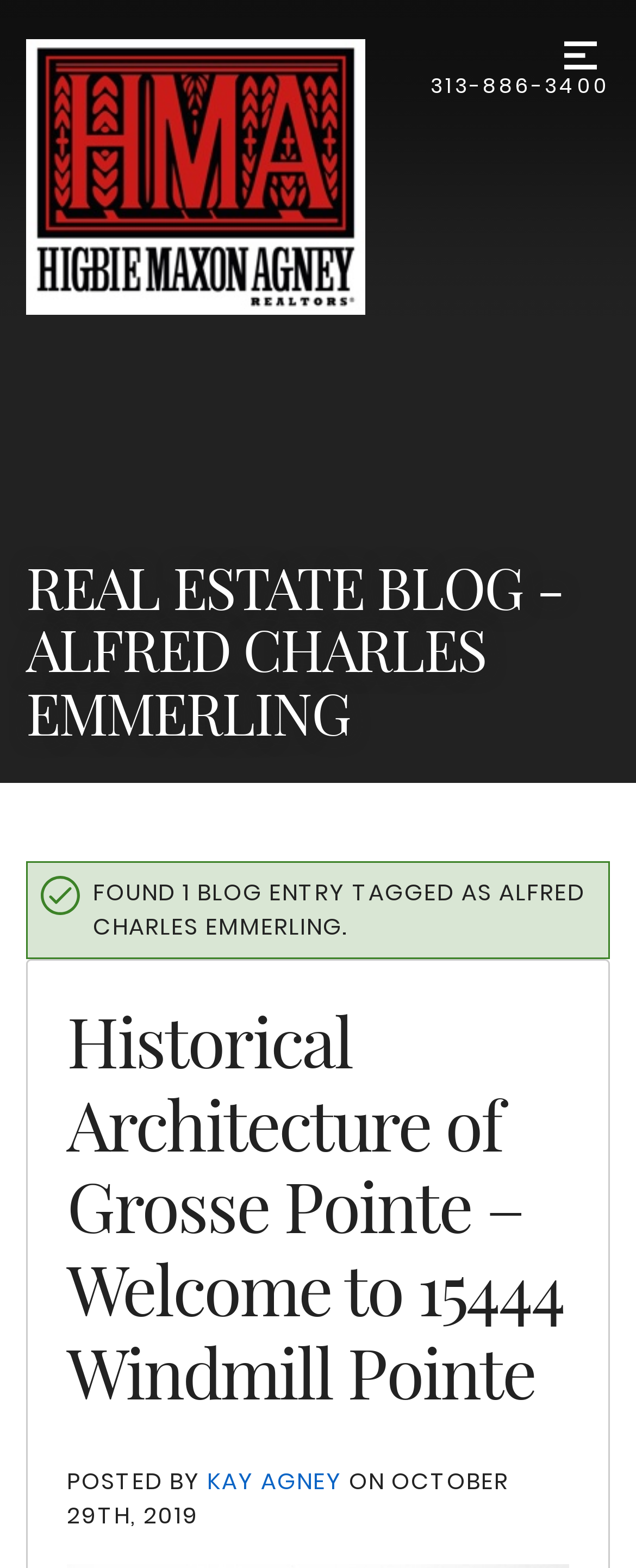What is the title or heading displayed on the webpage?

REAL ESTATE BLOG - ALFRED CHARLES EMMERLING